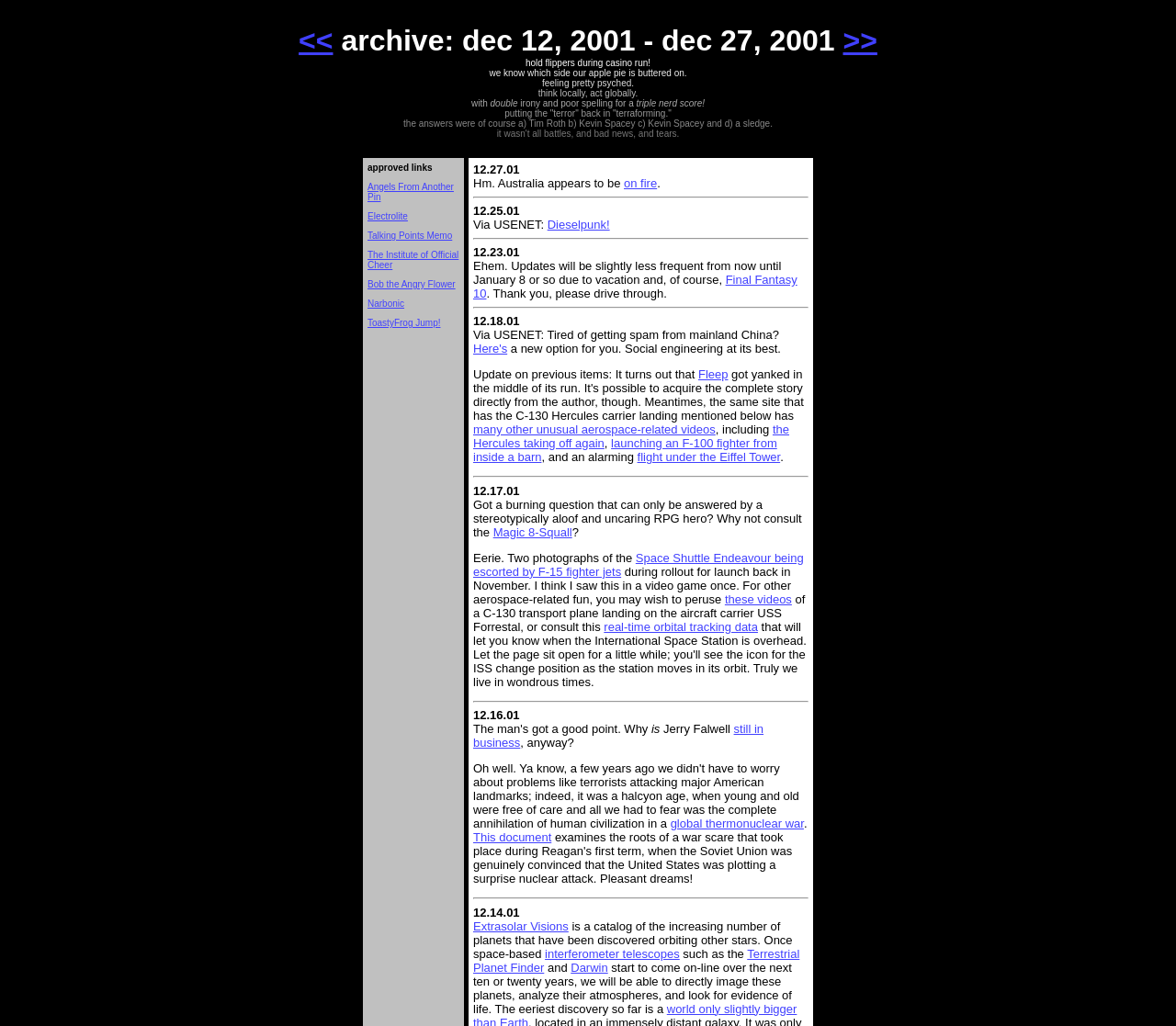Determine the bounding box coordinates for the clickable element to execute this instruction: "go to previous archive". Provide the coordinates as four float numbers between 0 and 1, i.e., [left, top, right, bottom].

[0.254, 0.023, 0.283, 0.056]